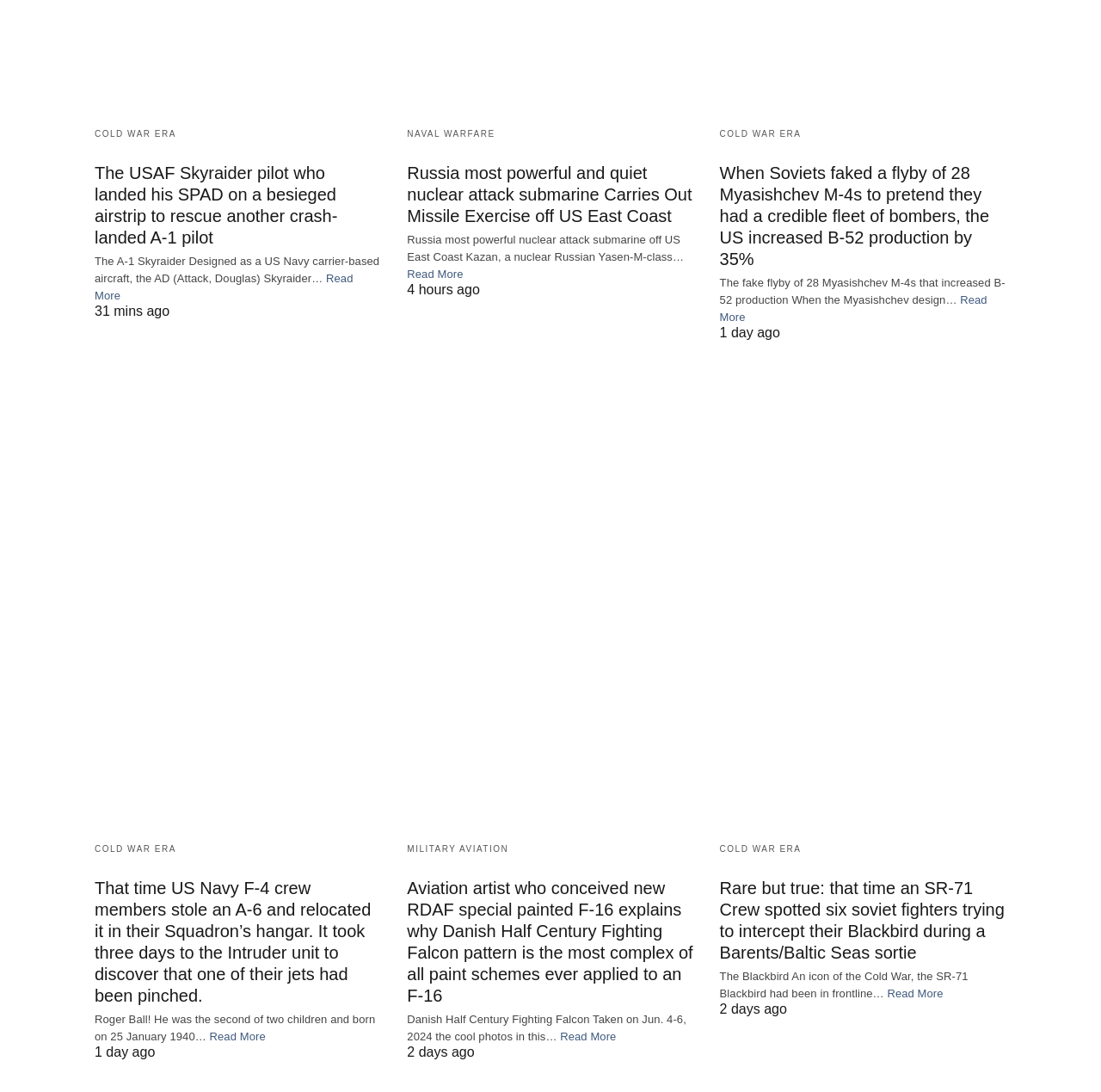Can you provide the bounding box coordinates for the element that should be clicked to implement the instruction: "Read about the USAF Skyraider pilot who landed his SPAD on a besieged airstrip to rescue another crash-landed A-1 pilot"?

[0.086, 0.149, 0.307, 0.226]